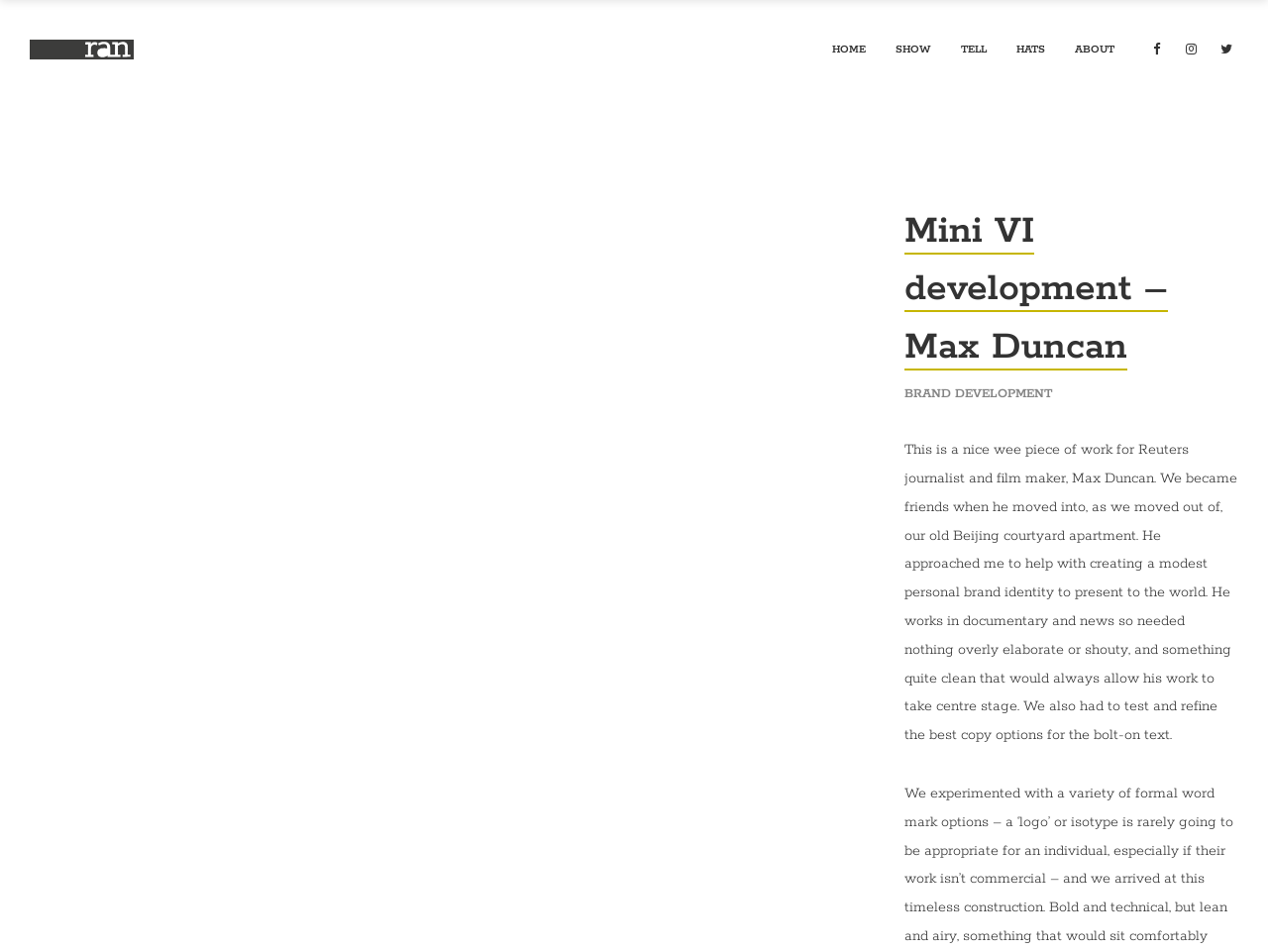What is the text on the top-left corner?
Answer with a single word or phrase by referring to the visual content.

MaxD_logotype